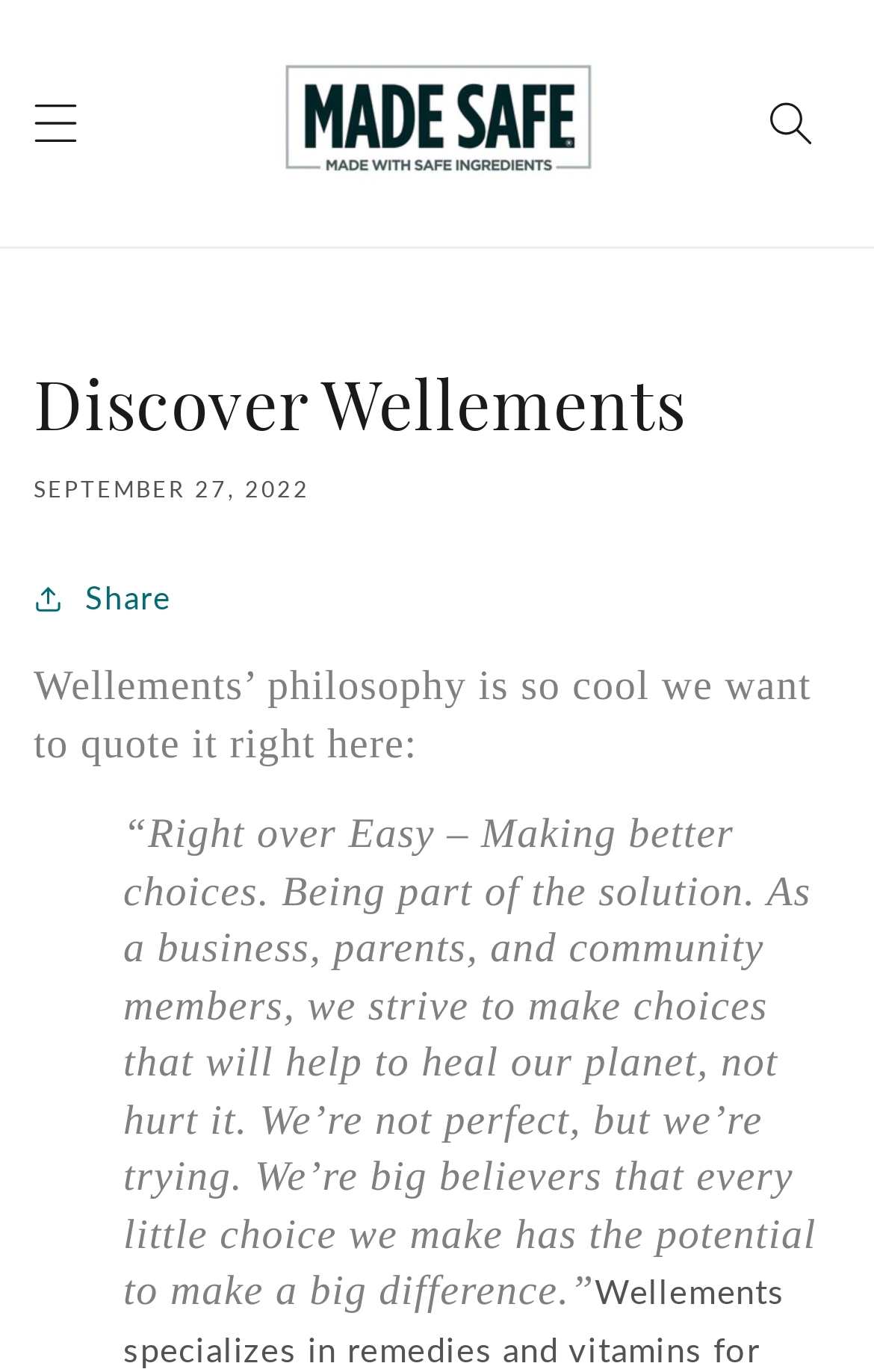Answer the question with a brief word or phrase:
What is the date of the article?

SEPTEMBER 27, 2022